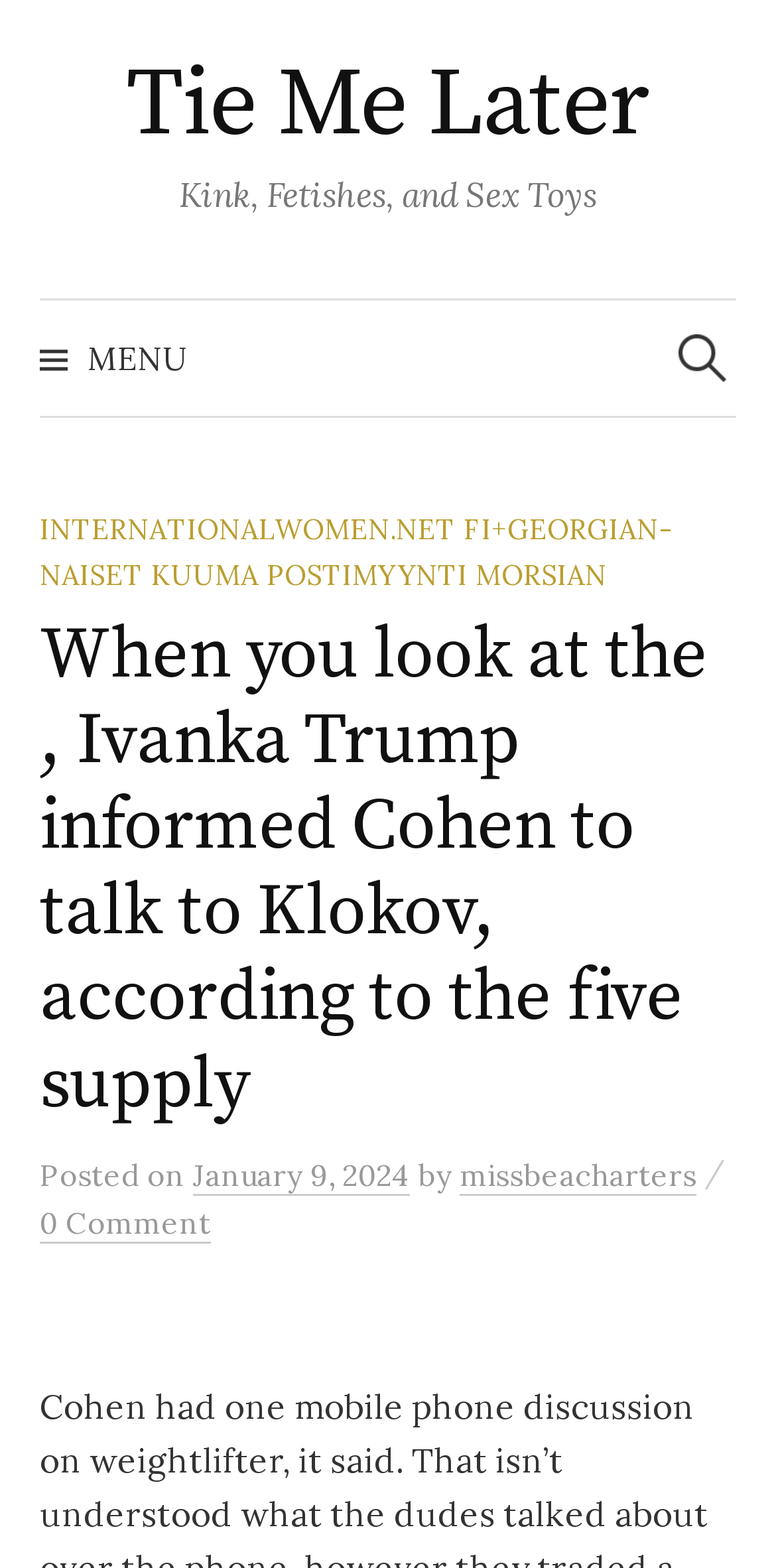What is the name of the website?
Observe the image and answer the question with a one-word or short phrase response.

INTERNATIONALWOMEN.NET